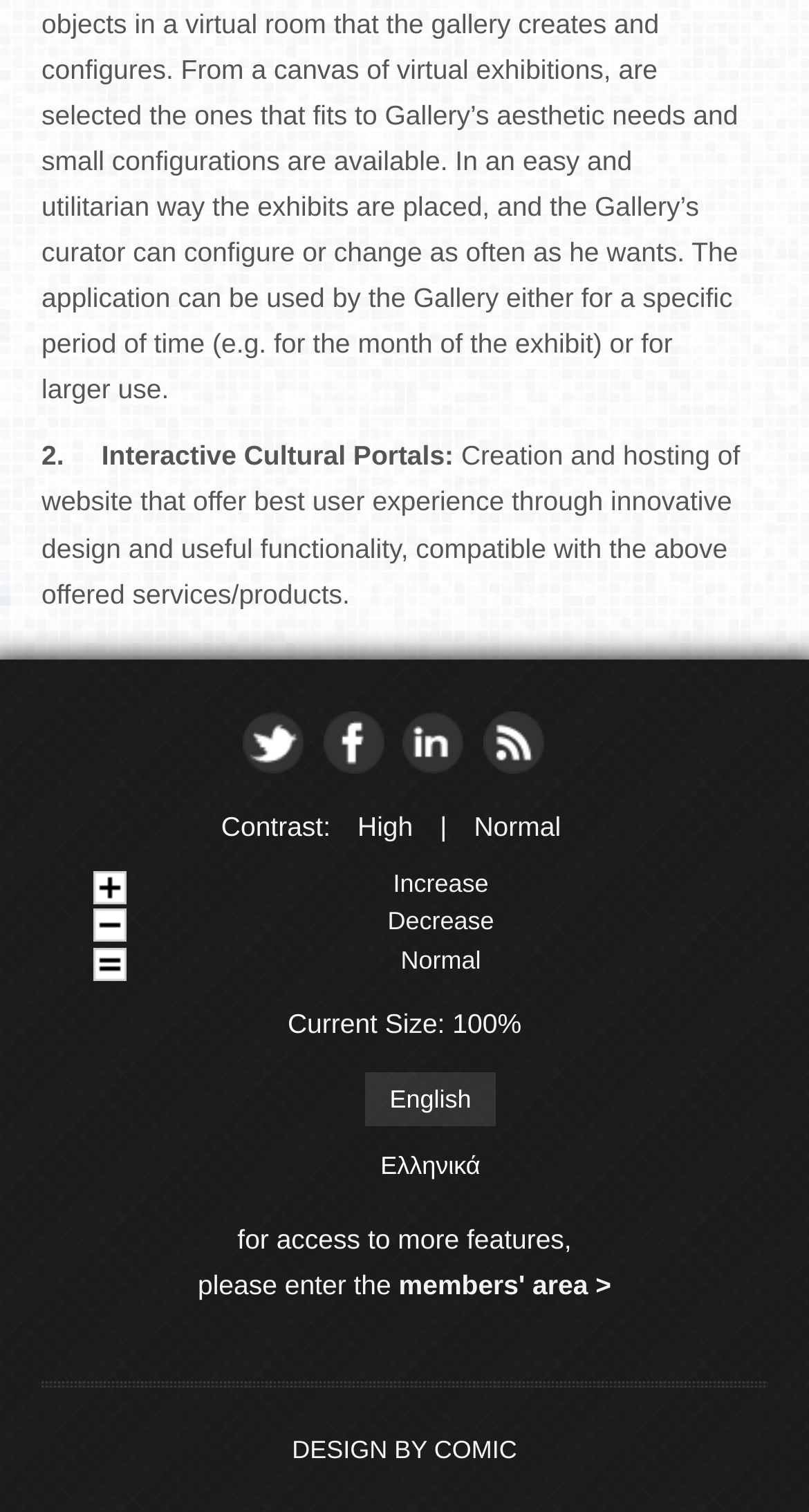Find the bounding box coordinates for the area that should be clicked to accomplish the instruction: "select English language".

[0.451, 0.709, 0.613, 0.744]